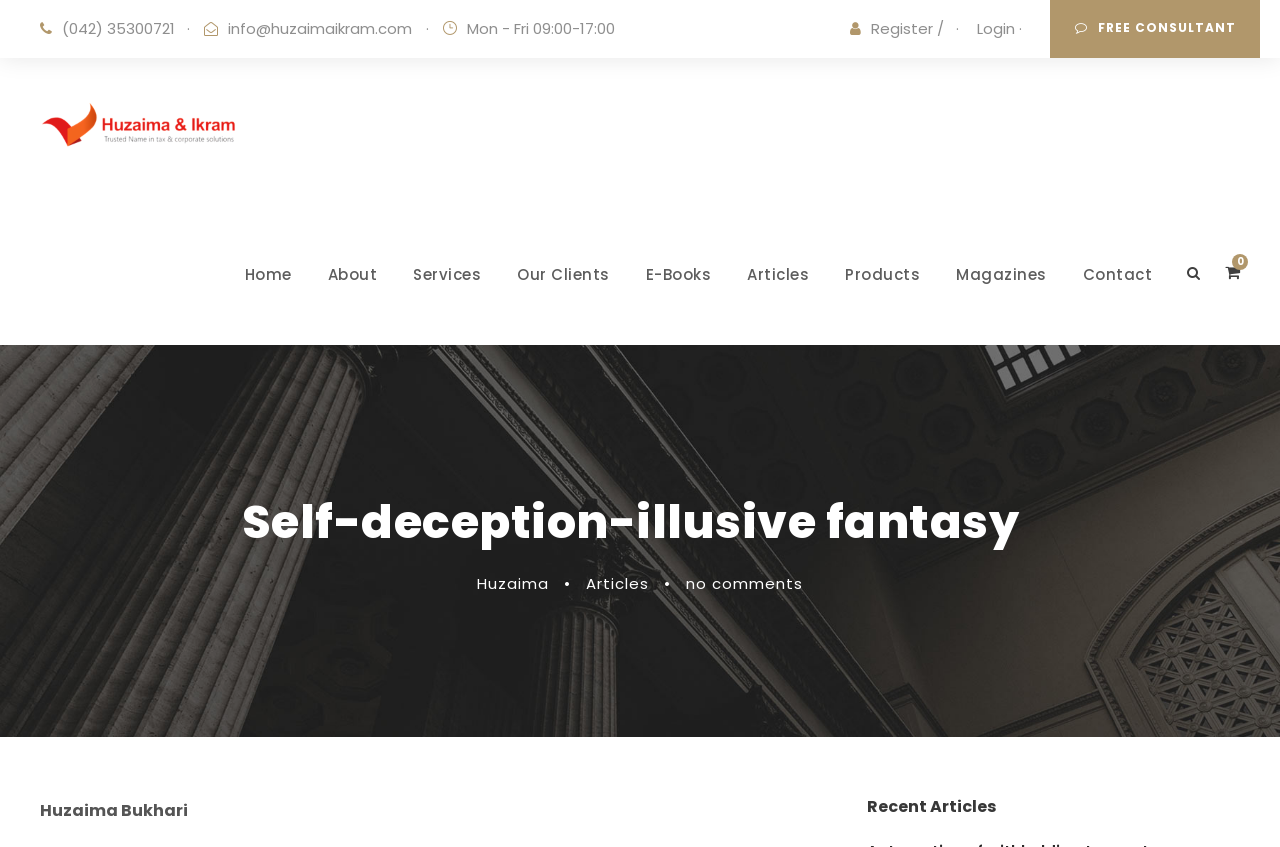What is the email address on the top?
Using the image provided, answer with just one word or phrase.

info@huzaimaikram.com